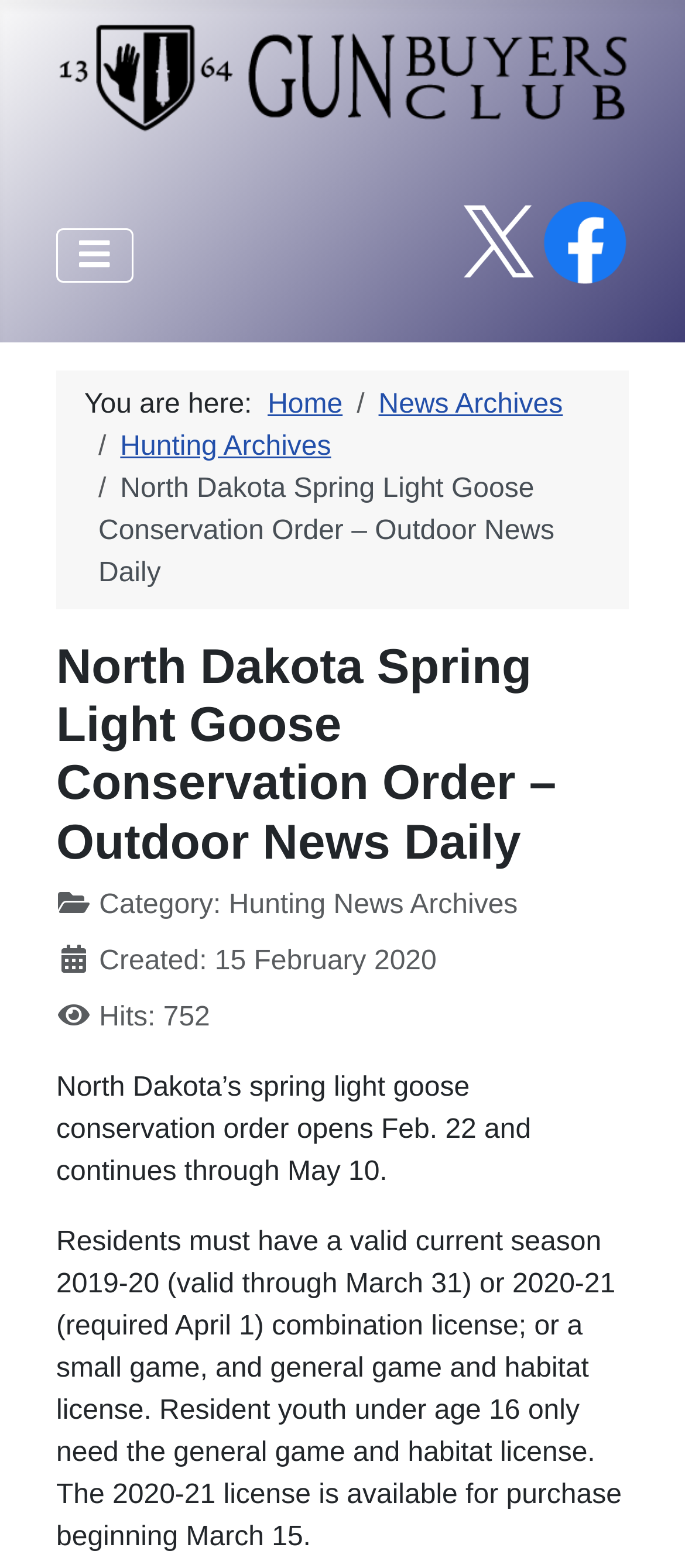Please mark the clickable region by giving the bounding box coordinates needed to complete this instruction: "Go to Home".

[0.391, 0.248, 0.5, 0.267]